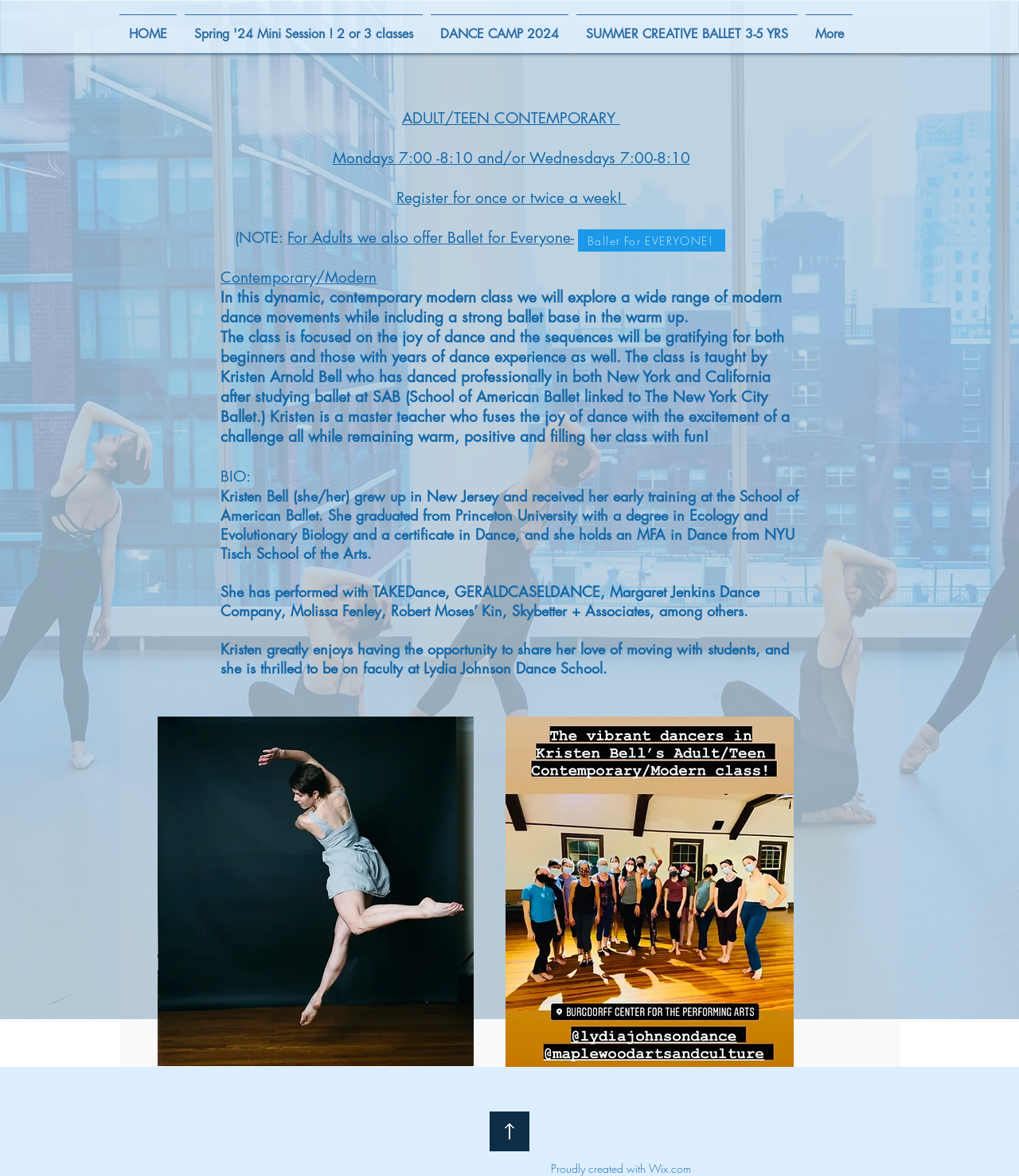Describe the webpage in detail, including text, images, and layout.

The webpage is about Lydia Johnson Dance School's Adult/Teen Contemporary dance program for Winter/Spring 2022. At the top, there is a navigation menu with links to "HOME", "Spring '24 Mini Session!", "DANCE CAMP 2024", "SUMMER CREATIVE BALLET 3-5 YRS", and "More". 

Below the navigation menu, there is a main section that takes up most of the page. In this section, there is a heading that reads "ADULT/TEEN CONTEMPORARY" followed by a description of the dance program. The program is offered on Mondays and Wednesdays, and students can register for once or twice a week. 

There is a note that mentions Ballet for Everyone, which is also offered for adults. Below this, there is a description of the Contemporary/Modern dance class, which is taught by Kristen Arnold Bell. The class focuses on modern dance movements with a strong ballet base and is suitable for both beginners and experienced dancers. 

To the right of the class description, there are two images: one of Kristen Bell dancing and another of the Adult/Teen Fall 2021 dance program. 

Below the class description, there is a blockquote section that contains Kristen Bell's bio. She is a master teacher who has danced professionally in New York and California and has a degree in Ecology and Evolutionary Biology and a certificate in Dance from Princeton University, as well as an MFA in Dance from NYU Tisch School of the Arts. She has performed with several dance companies and is thrilled to be on faculty at Lydia Johnson Dance School. 

There is also a link to "Ballet For EVERYONE!" below the bio section. 

At the very bottom of the page, there is a content information section that contains an image and text that reads "Proudly created with Wix.com".